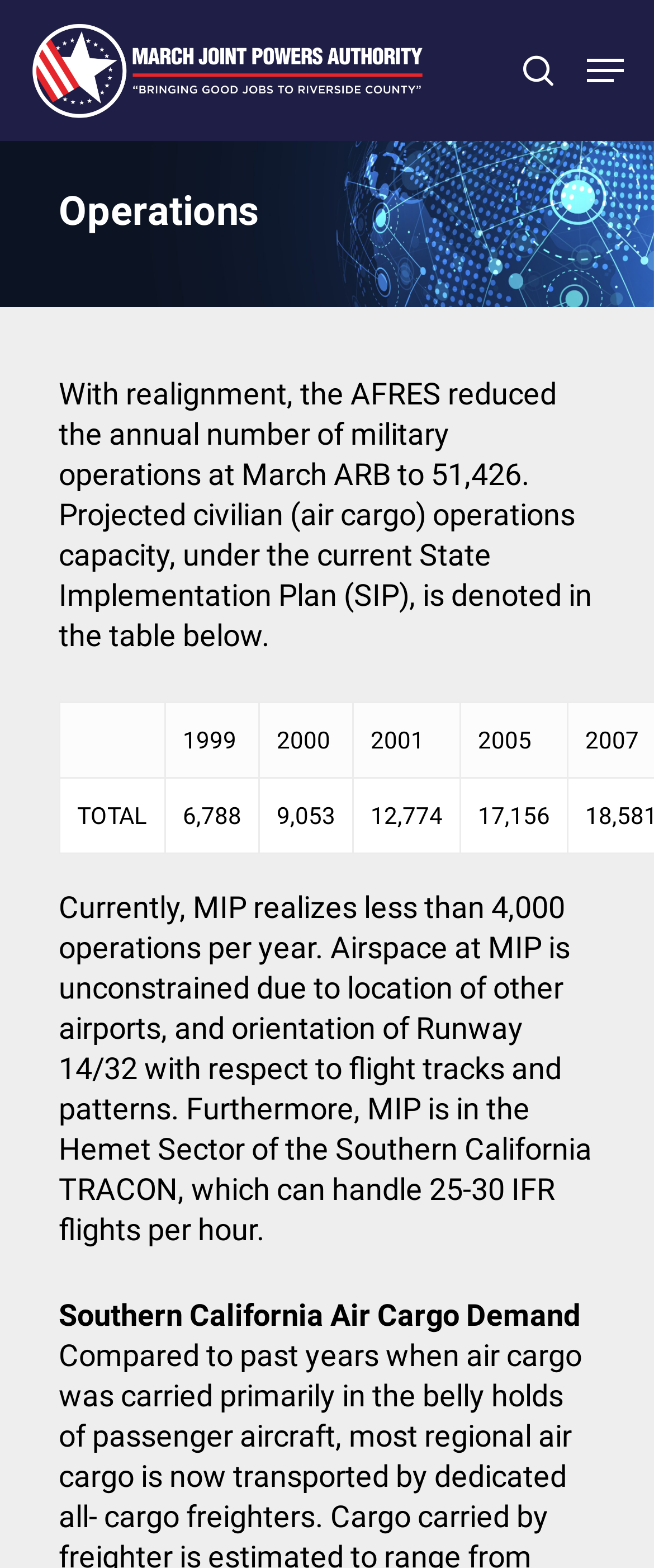Find the bounding box coordinates for the HTML element described in this sentence: "search". Provide the coordinates as four float numbers between 0 and 1, in the format [left, top, right, bottom].

[0.774, 0.013, 0.872, 0.077]